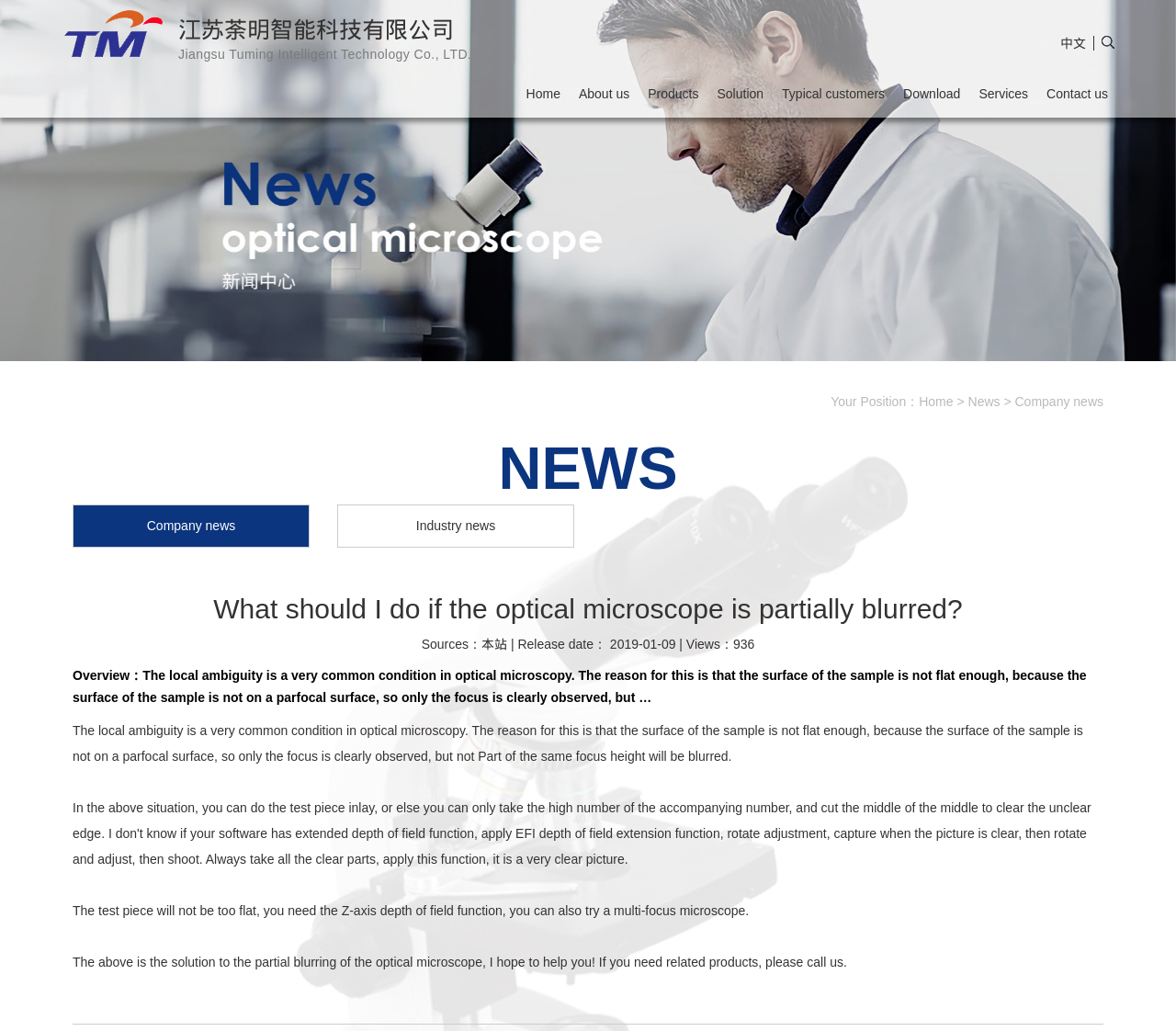Find the bounding box coordinates of the clickable area required to complete the following action: "Click the '中文' link".

[0.895, 0.035, 0.93, 0.049]